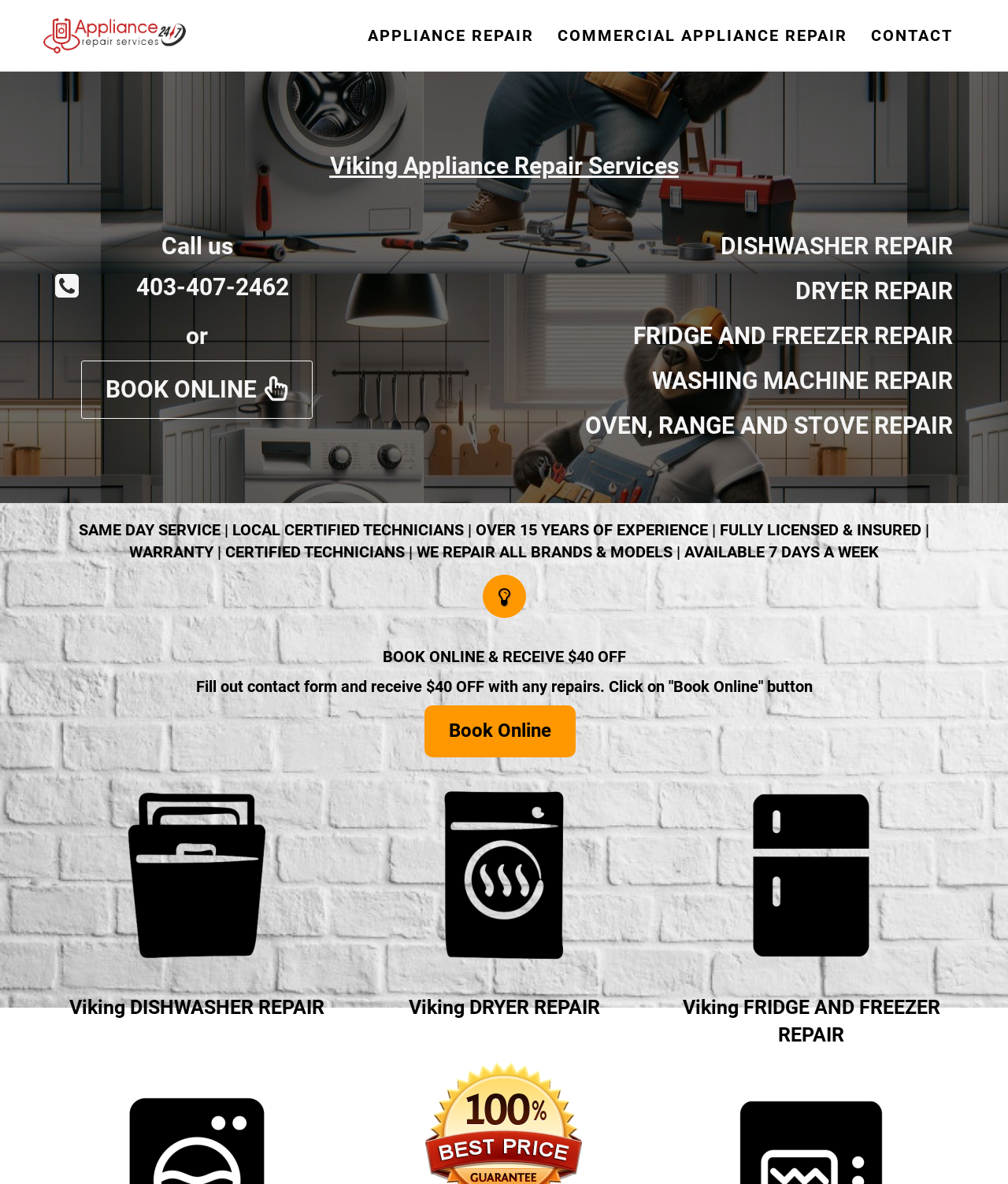Please identify the bounding box coordinates of the element on the webpage that should be clicked to follow this instruction: "Learn about dishwasher repair". The bounding box coordinates should be given as four float numbers between 0 and 1, formatted as [left, top, right, bottom].

[0.715, 0.196, 0.945, 0.219]